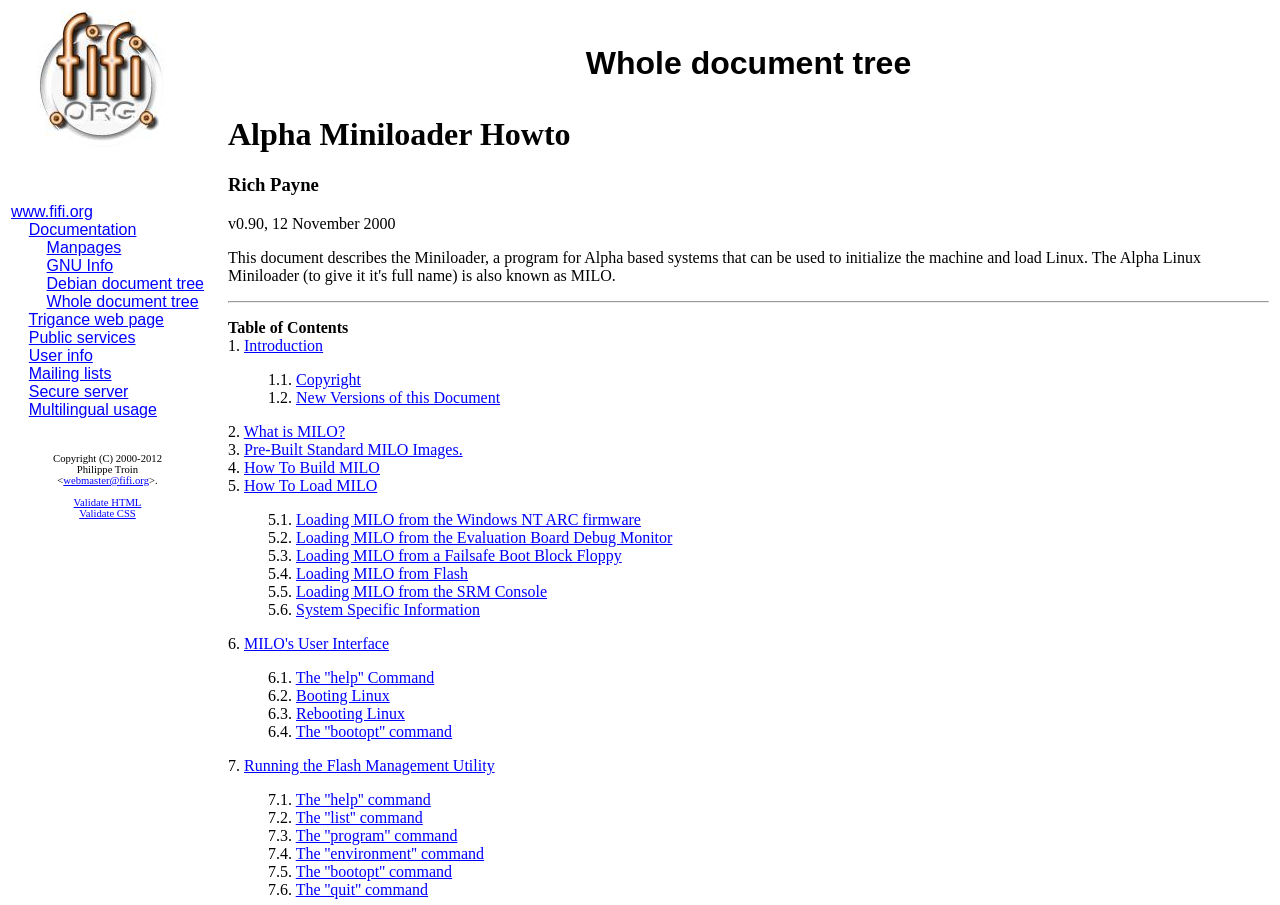Please locate the bounding box coordinates of the element that should be clicked to complete the given instruction: "Check the 'Copyright' information".

[0.231, 0.41, 0.282, 0.428]